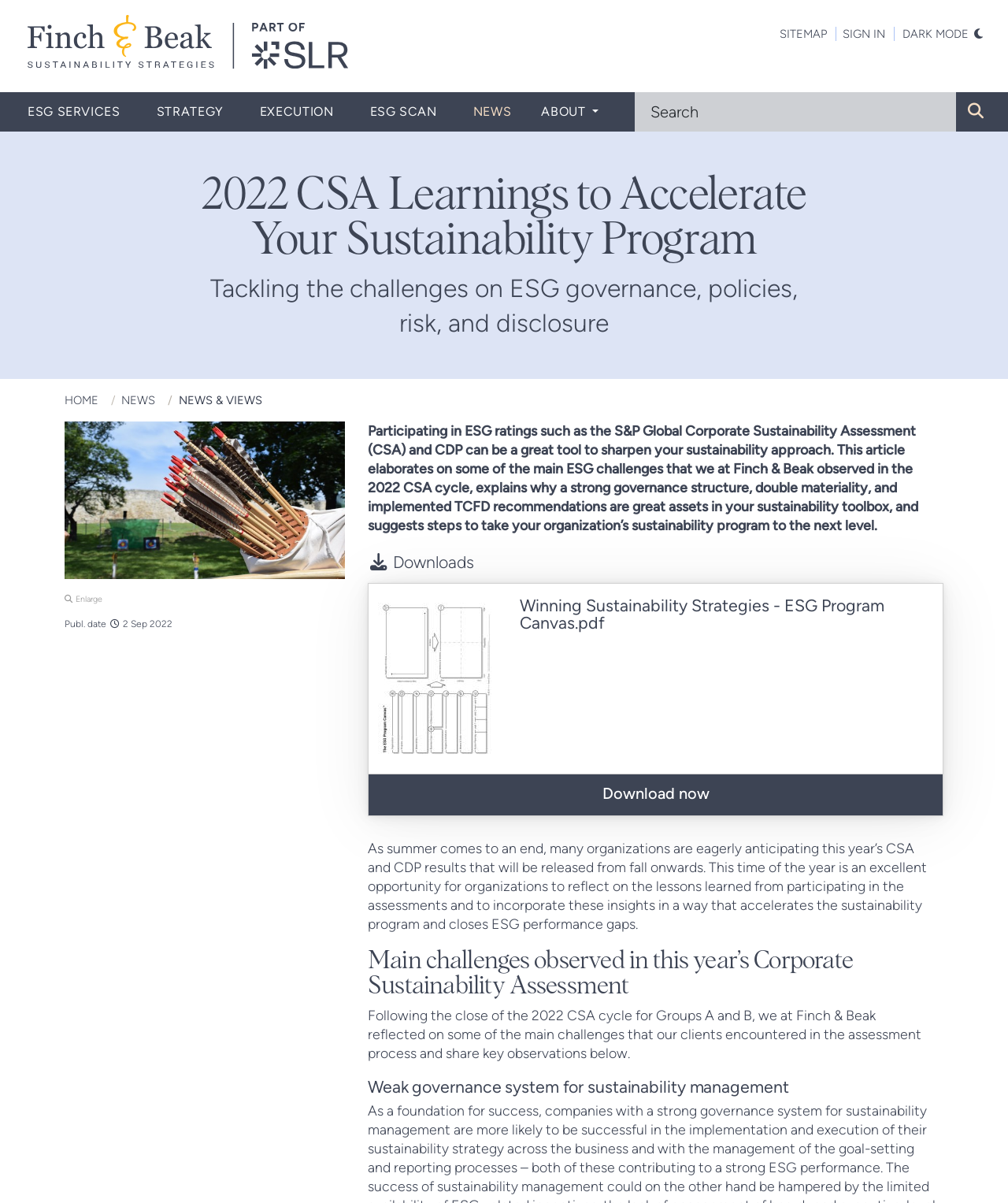What is the topic of the article?
Using the picture, provide a one-word or short phrase answer.

ESG ratings and sustainability